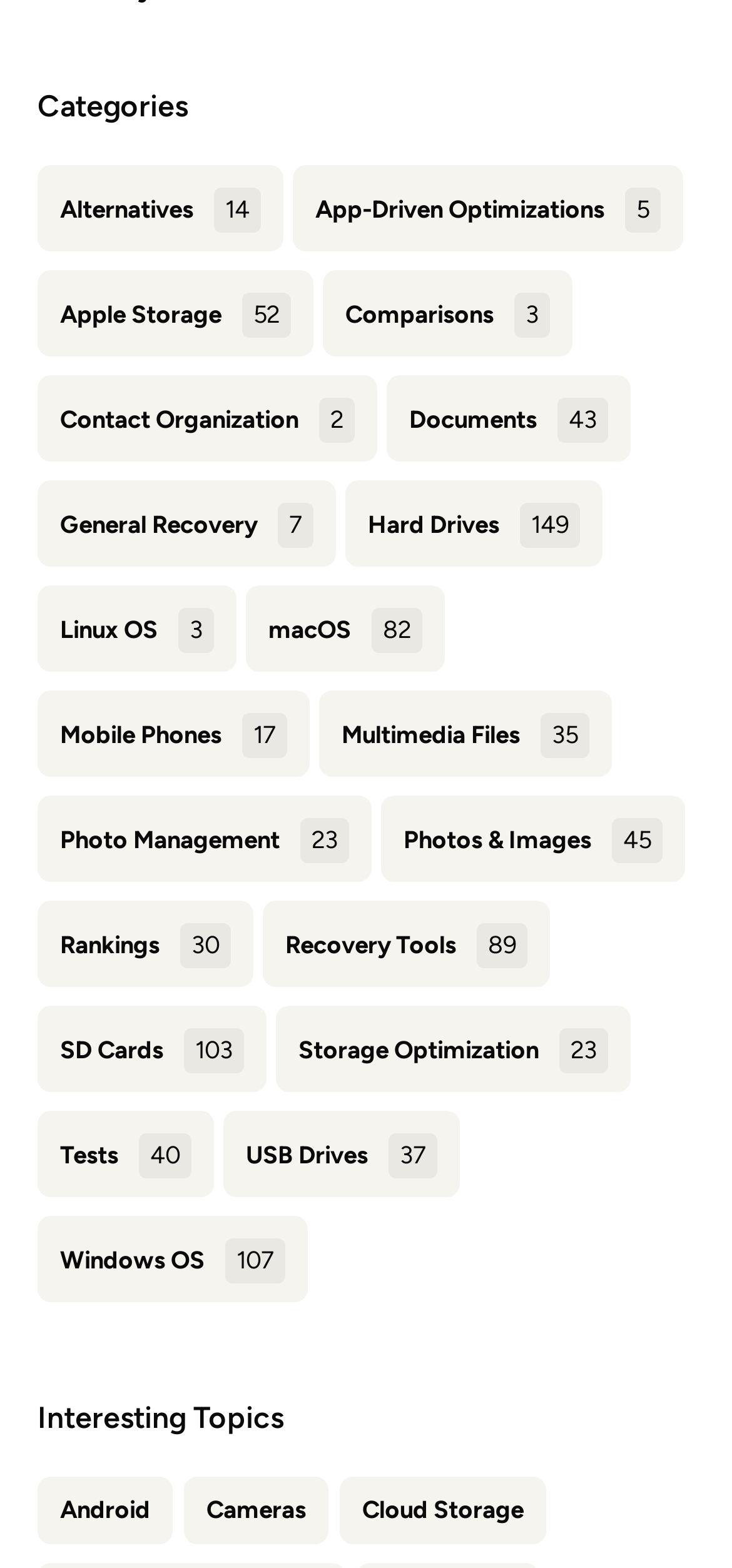Provide a short answer to the following question with just one word or phrase: How many categories are listed?

24